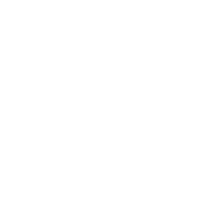Could you please study the image and provide a detailed answer to the question:
Where is the test utilized?

According to the caption, the 'CTnI Fluorescence Immunoassay Test' is utilized in professional in vitro diagnostic settings, implying that it is used in laboratory or clinical settings for diagnostic purposes.